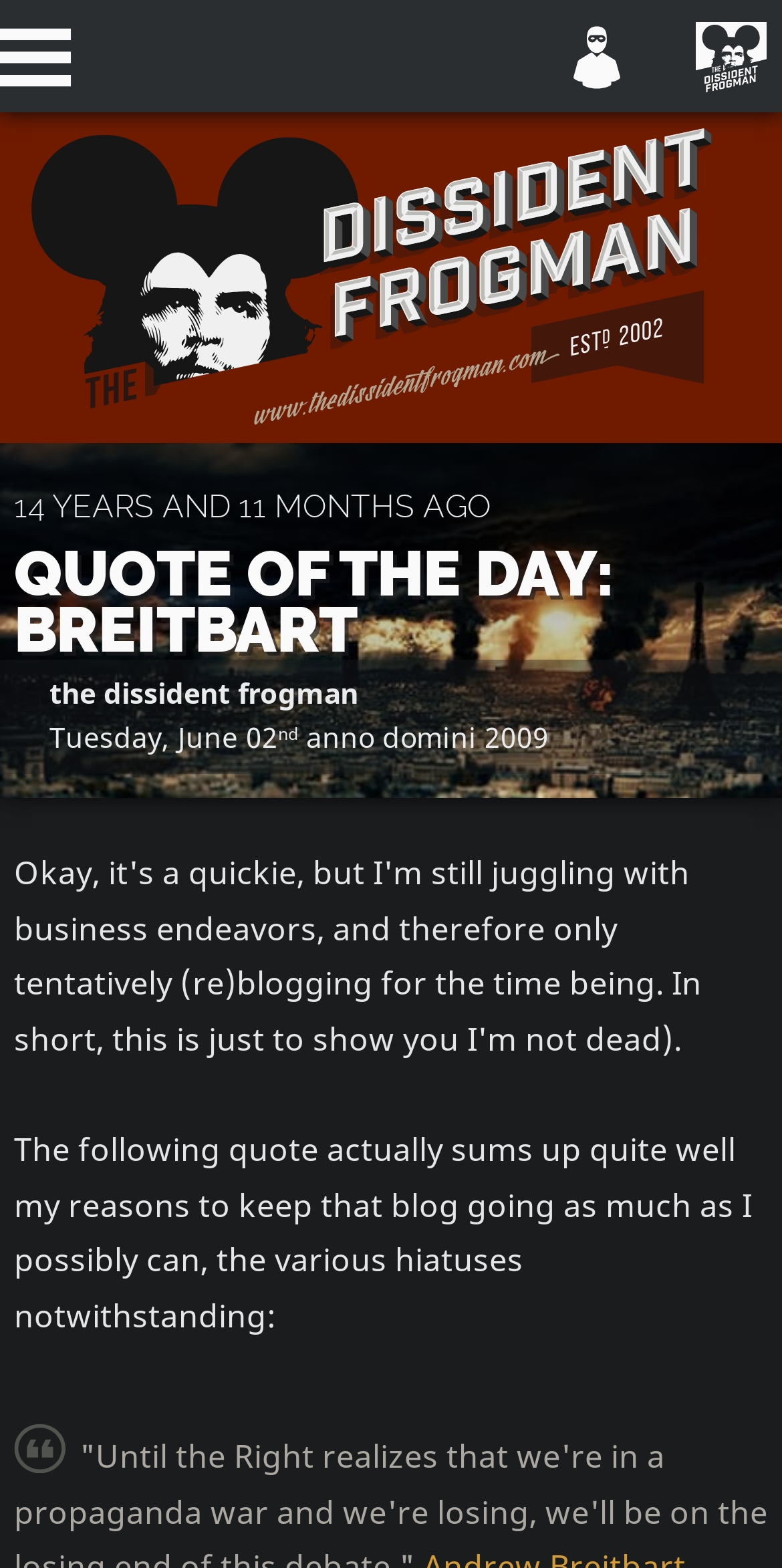Extract the primary header of the webpage and generate its text.

the dissident frogman